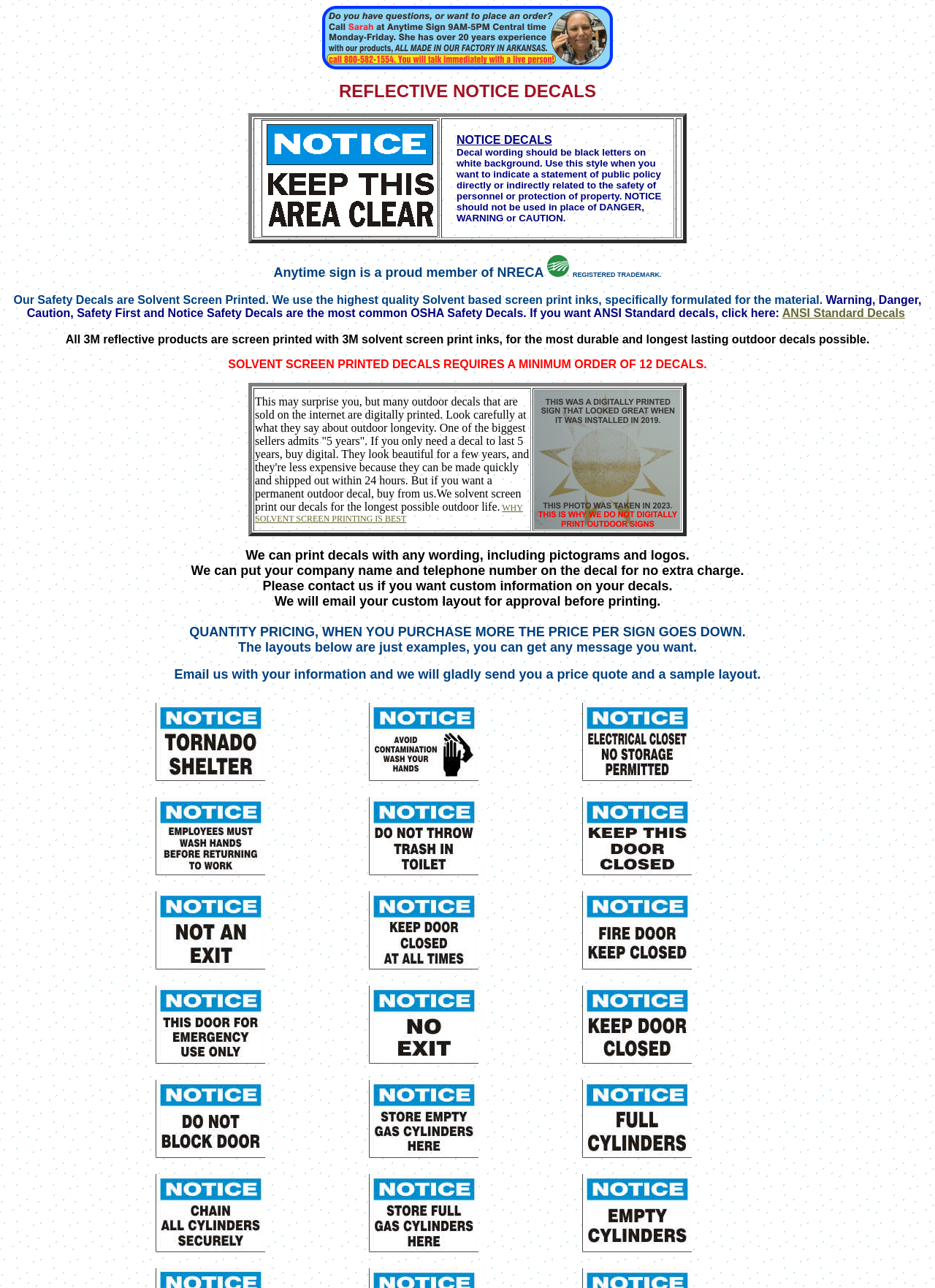Predict the bounding box of the UI element that fits this description: "ANSI Standard Decals".

[0.837, 0.238, 0.968, 0.248]